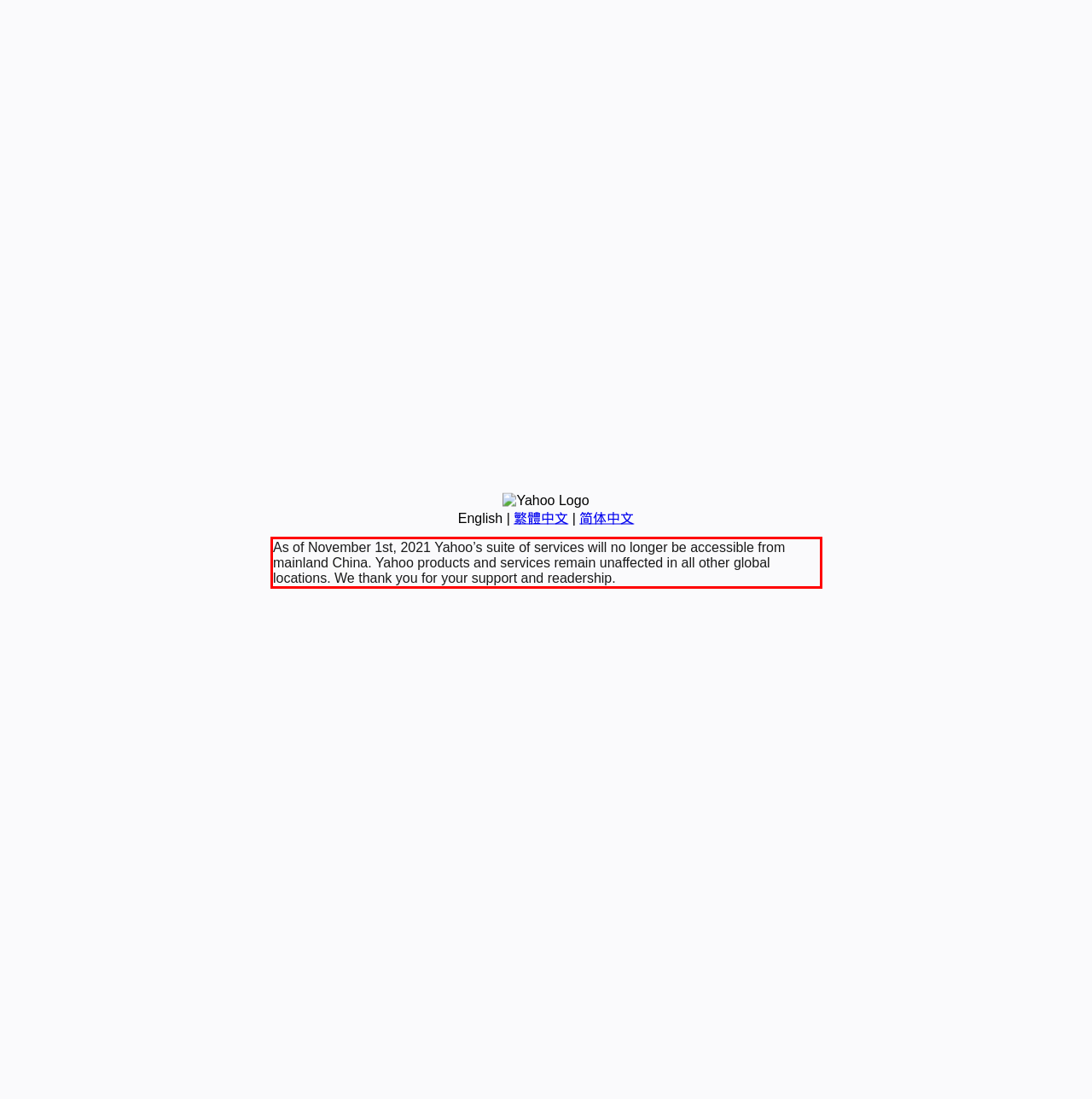Examine the webpage screenshot and use OCR to recognize and output the text within the red bounding box.

As of November 1st, 2021 Yahoo’s suite of services will no longer be accessible from mainland China. Yahoo products and services remain unaffected in all other global locations. We thank you for your support and readership.